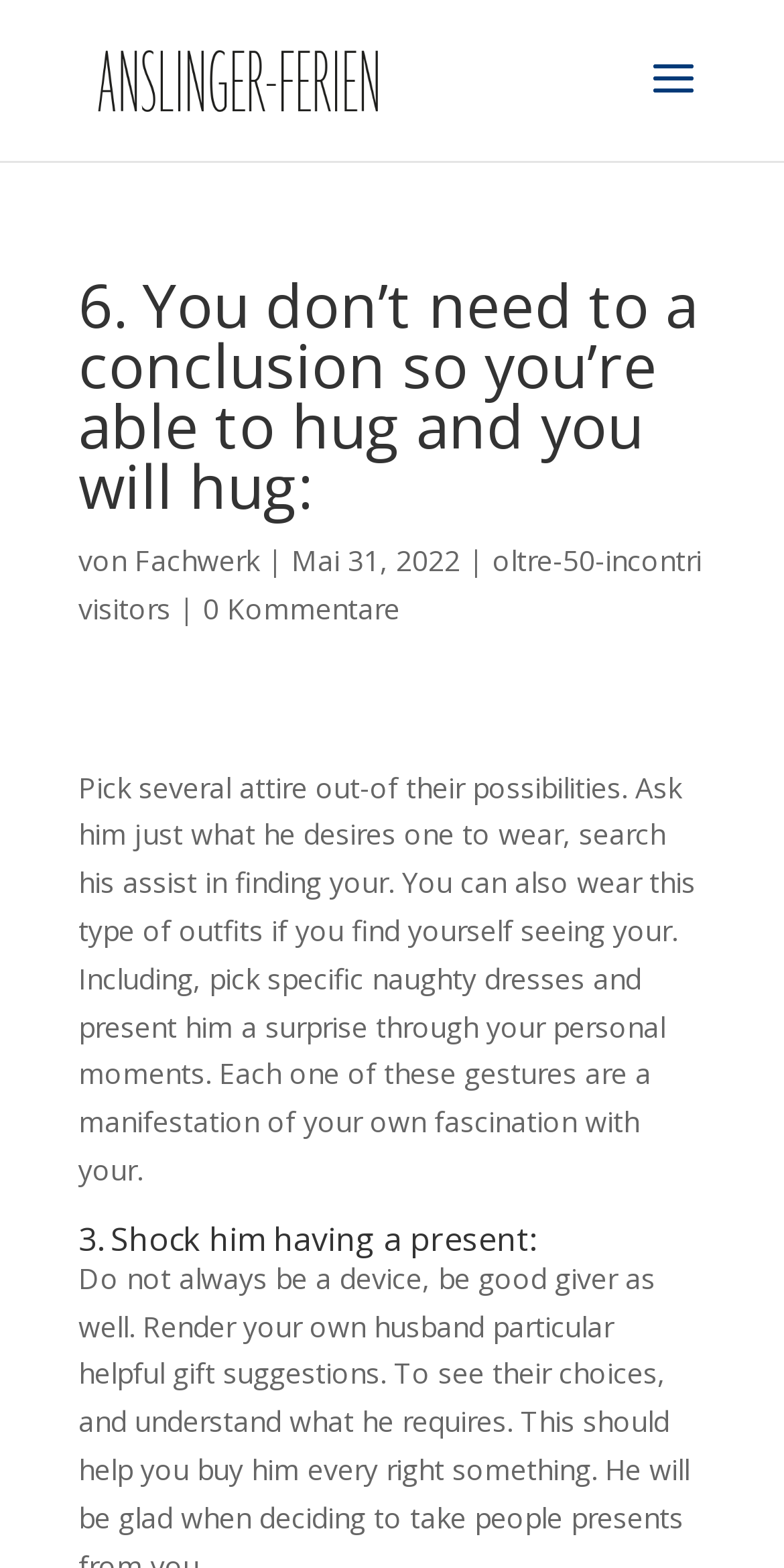What is the text above the 'Anslinger-Ferien' image?
Using the screenshot, give a one-word or short phrase answer.

6. You don’t need to a conclusion so you’re able to hug and you will hug: